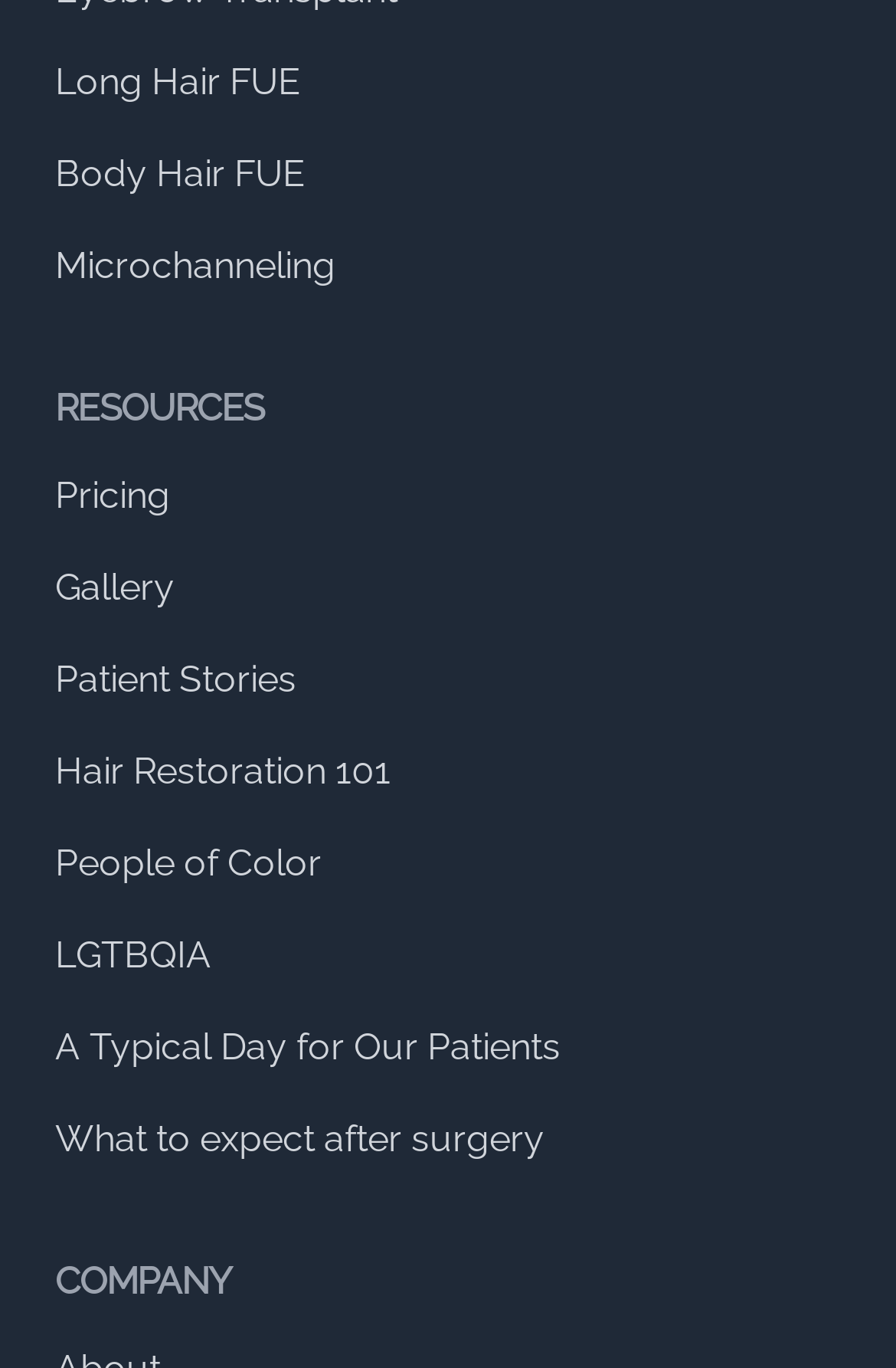Please find the bounding box coordinates of the section that needs to be clicked to achieve this instruction: "Check Pricing".

[0.062, 0.346, 0.19, 0.378]